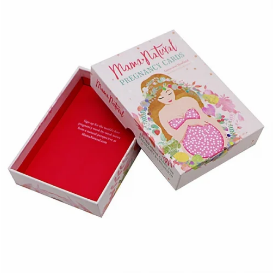Offer a meticulous description of the image.

This image showcases the "Affirmation Cards Lid Bottom Box," designed for storing affirmation cards. The box features a vibrant design on its exterior, adorned with a beautifully illustrated mermaid surrounded by colorful flowers and foliage. The lid is partially open, revealing a striking red interior that adds a pop of color to the overall presentation. The box is labeled "Mama Natural Affirmation Cards," indicating its specific use for organizing and protecting these positive affirmation cards. This elegant and thematic structure not only enhances the aesthetic appeal of the collection but also ensures that the cards remain secure and in pristine condition. Perfect for both personal use and as a thoughtful gift for those interested in tarot and affirmation practices.